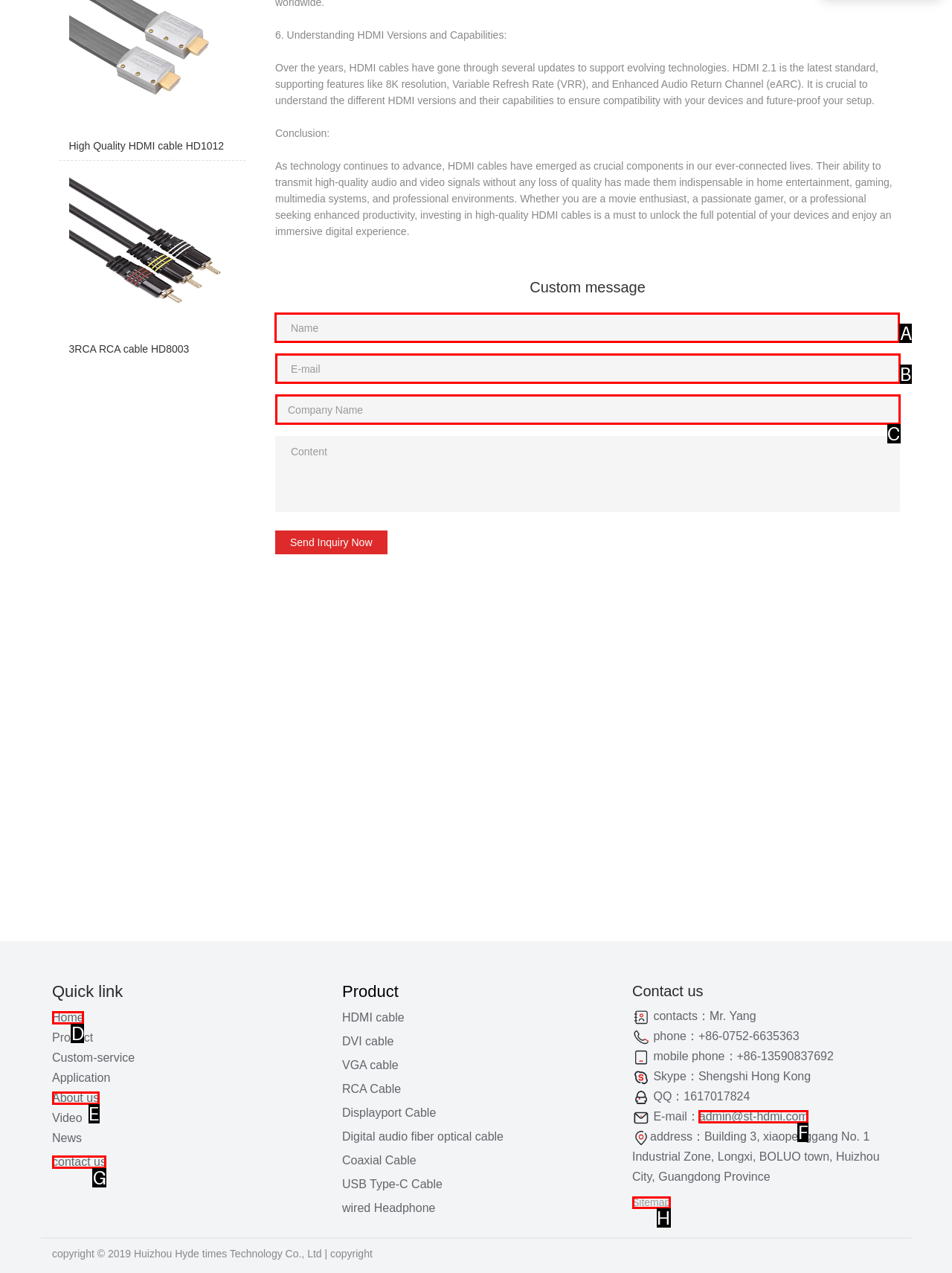Identify the correct HTML element to click to accomplish this task: Enter your name in the 'Name' field
Respond with the letter corresponding to the correct choice.

A